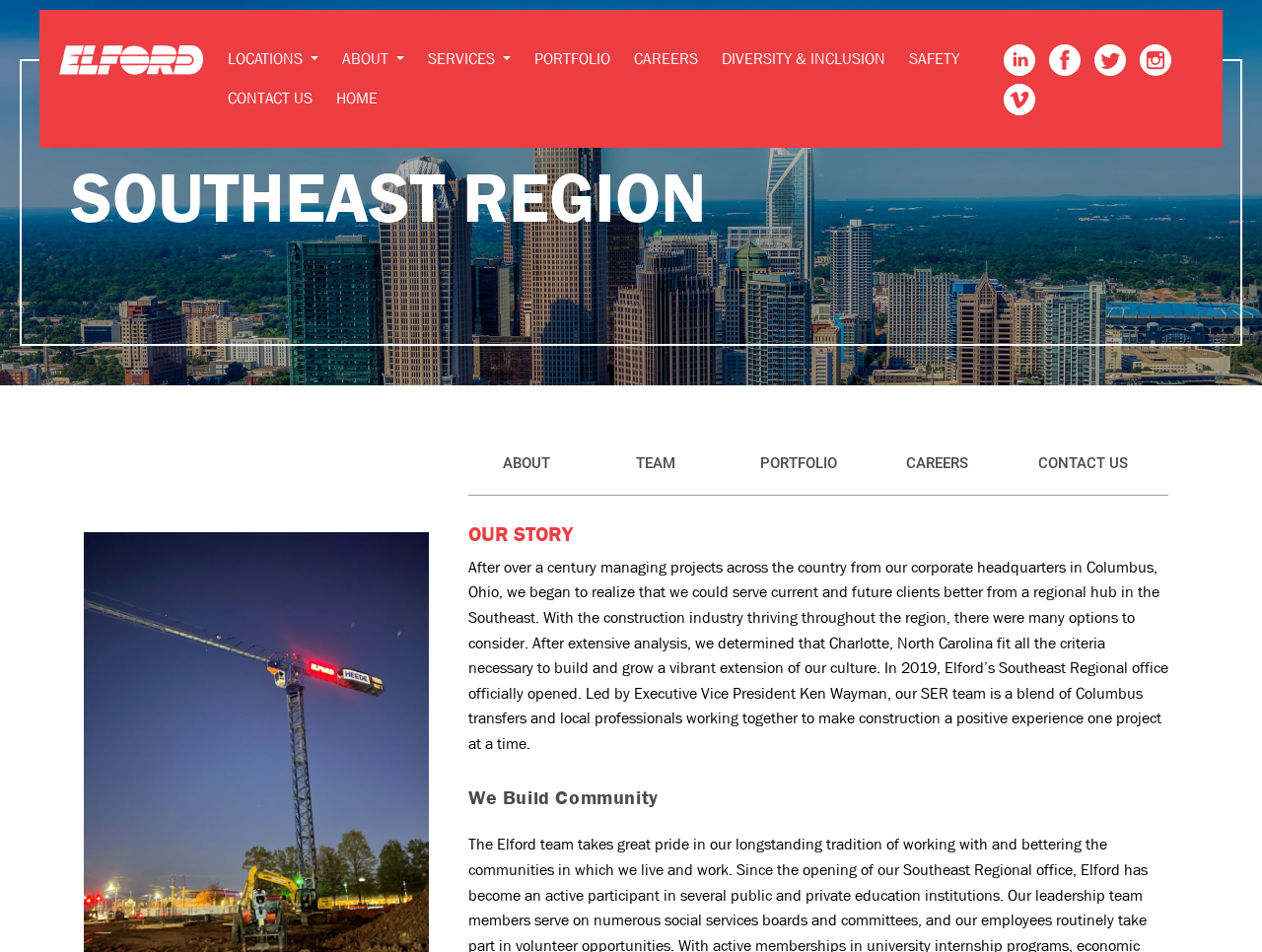Identify the bounding box coordinates of the clickable region required to complete the instruction: "Learn about DIVERSITY & INCLUSION". The coordinates should be given as four float numbers within the range of 0 and 1, i.e., [left, top, right, bottom].

[0.572, 0.051, 0.702, 0.072]